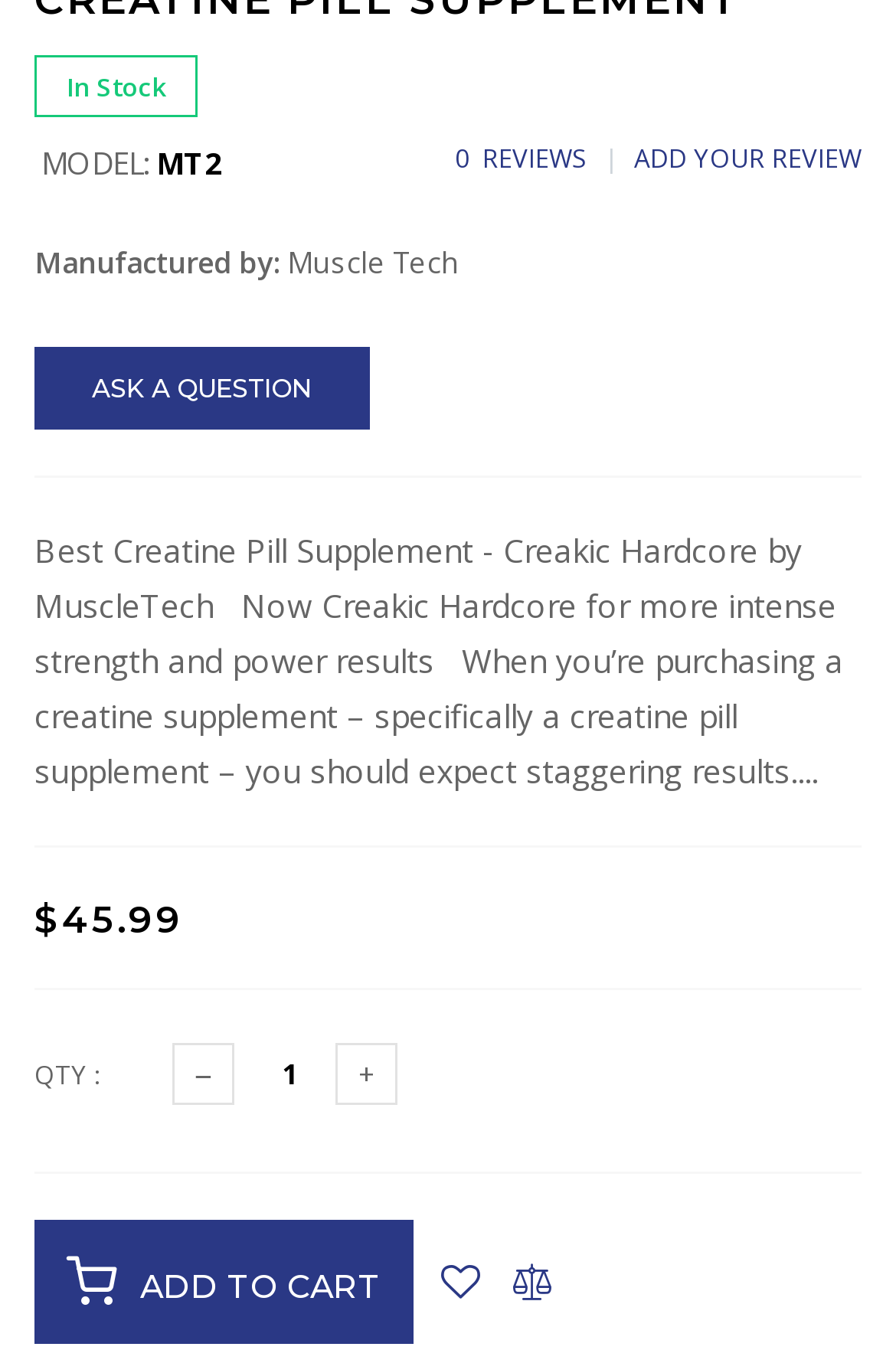Determine the bounding box coordinates of the clickable region to carry out the instruction: "Add the product to cart".

[0.038, 0.904, 0.462, 0.996]